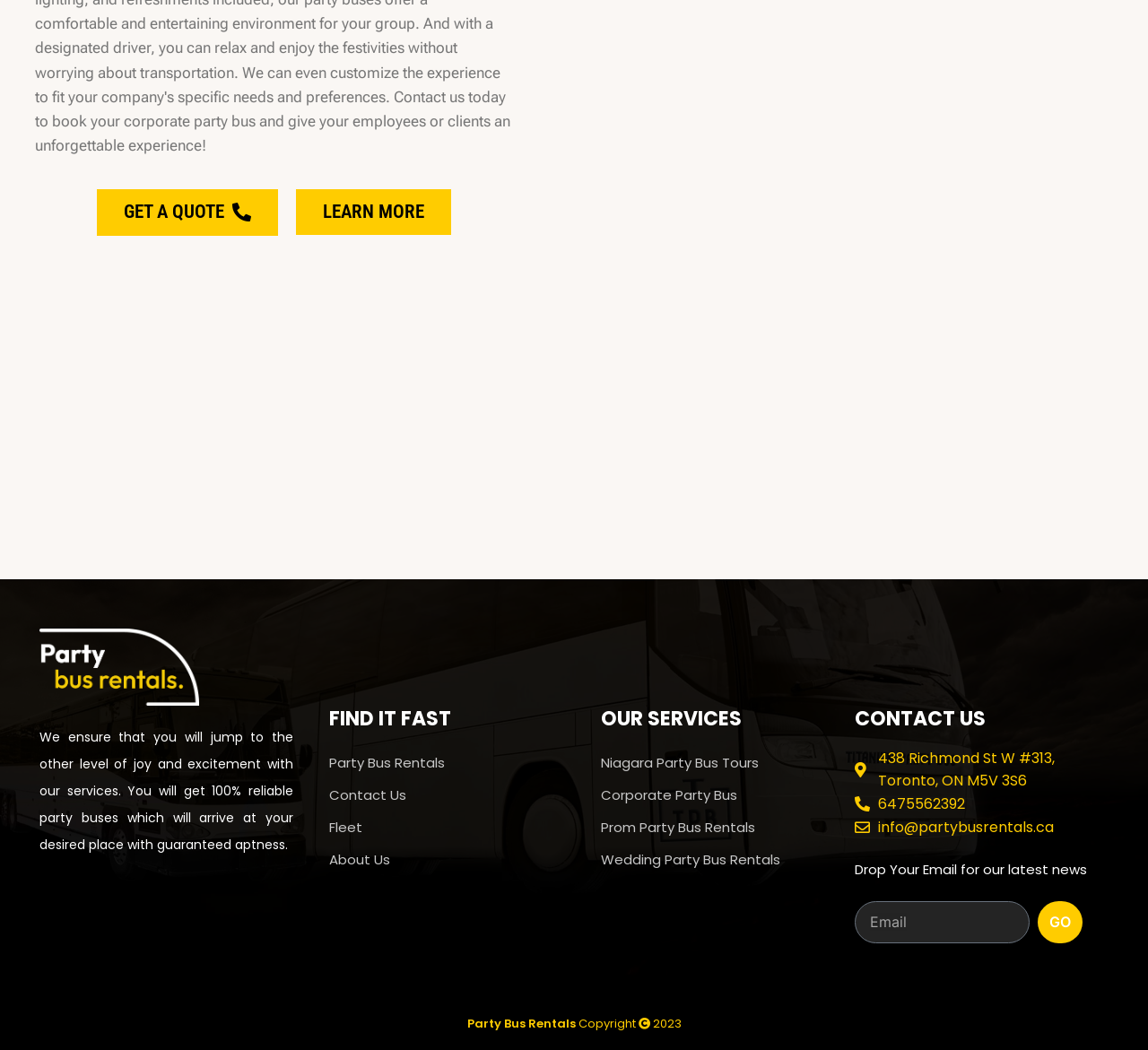Locate the bounding box coordinates for the element described below: "Party Bus Rentals". The coordinates must be four float values between 0 and 1, formatted as [left, top, right, bottom].

[0.271, 0.711, 0.453, 0.742]